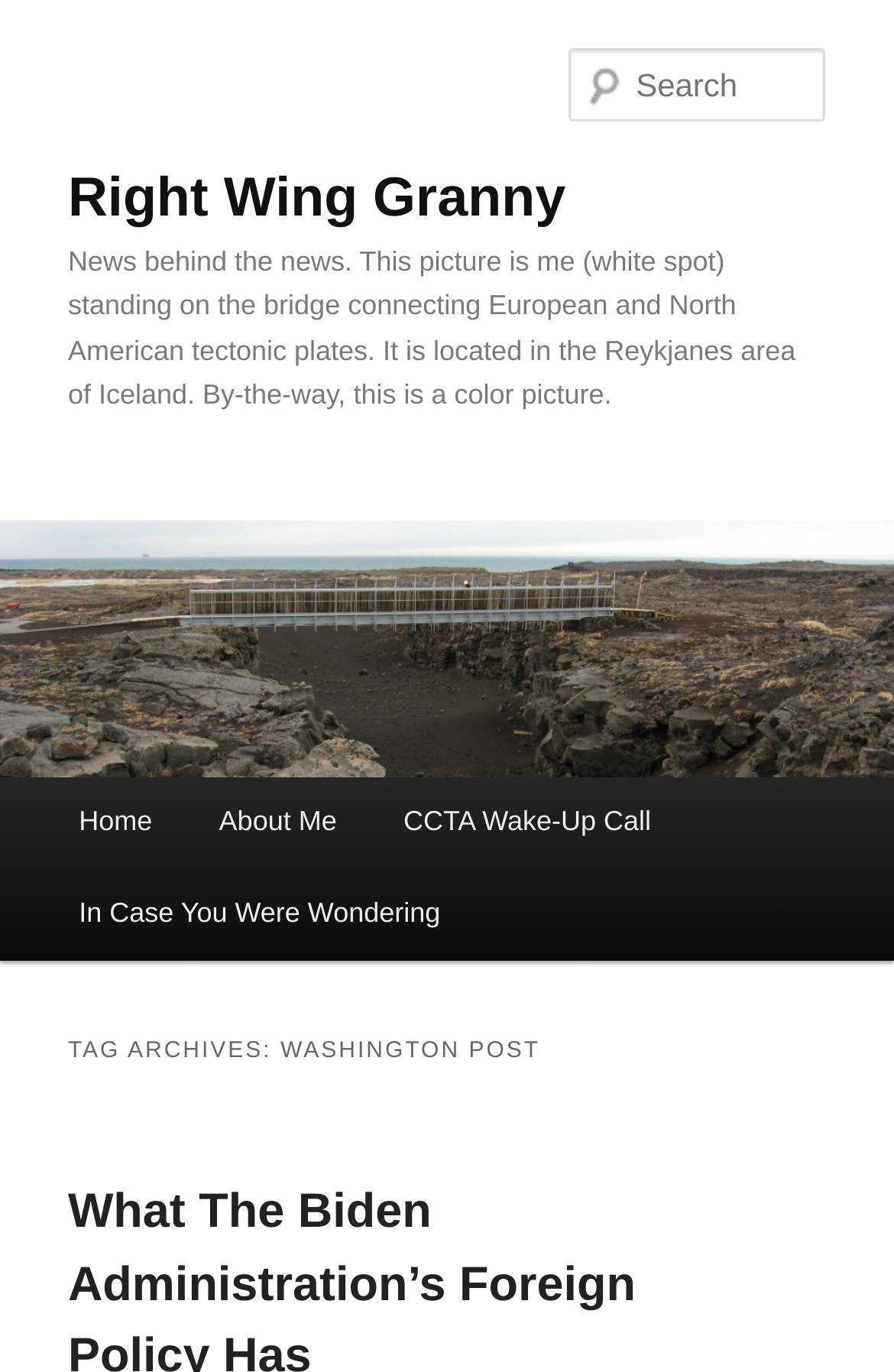What is the author's location in the image?
Refer to the image and offer an in-depth and detailed answer to the question.

The image on the blog's homepage shows the author standing on a bridge. This can be inferred from the image's description, which mentions the bridge connecting European and North American tectonic plates in Iceland.